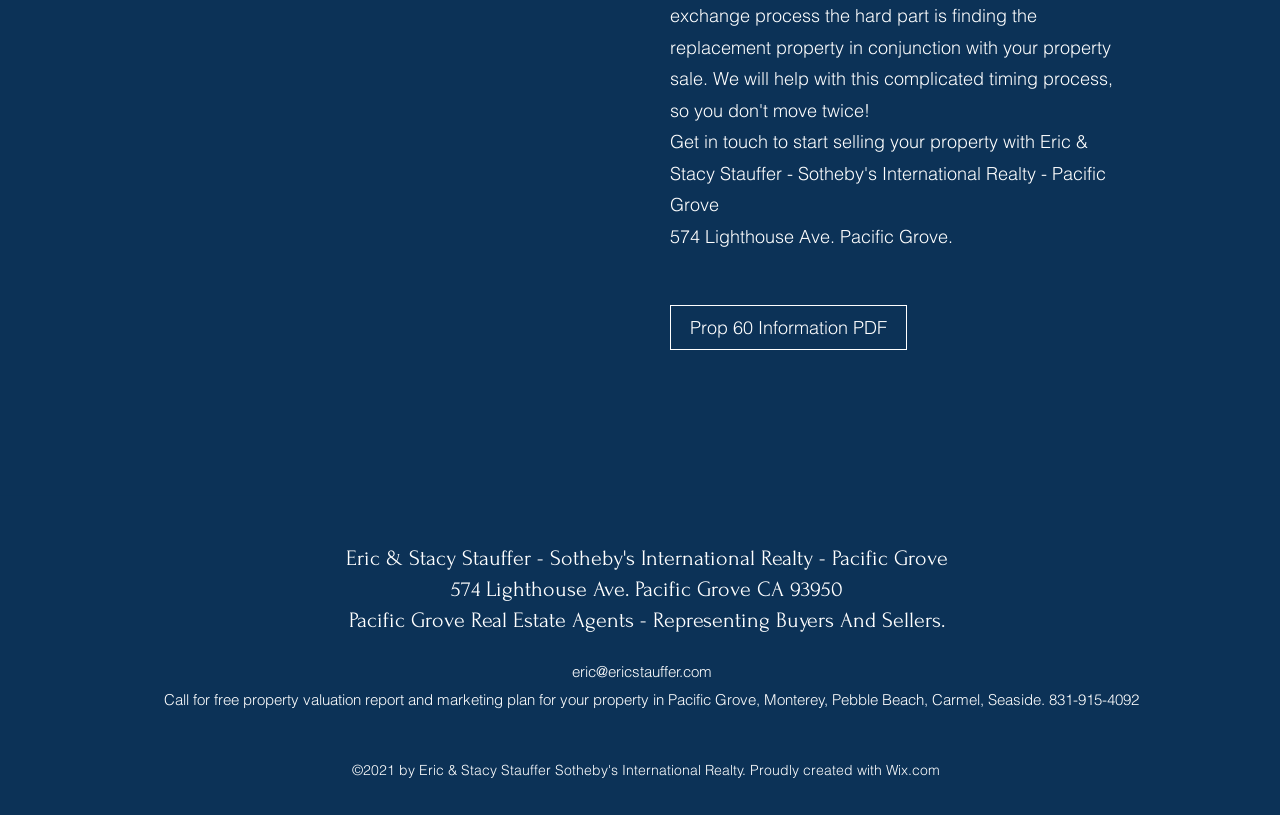Given the element description, predict the bounding box coordinates in the format (top-left x, top-left y, bottom-right x, bottom-right y), using floating point numbers between 0 and 1: Prop 60 Information PDF

[0.523, 0.374, 0.709, 0.429]